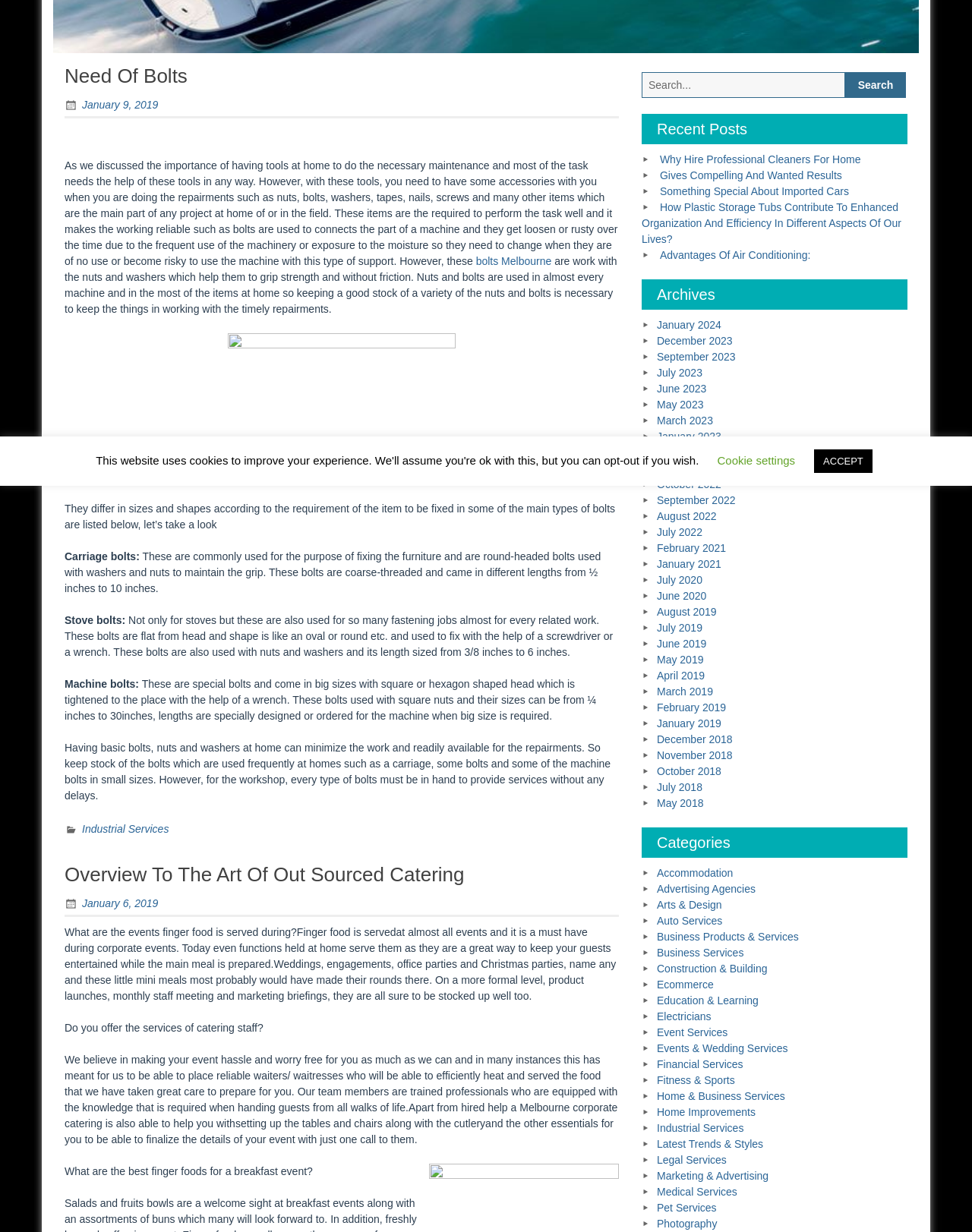Provide the bounding box coordinates in the format (top-left x, top-left y, bottom-right x, bottom-right y). All values are floating point numbers between 0 and 1. Determine the bounding box coordinate of the UI element described as: January 6, 2019January 14, 2020

[0.066, 0.721, 0.163, 0.731]